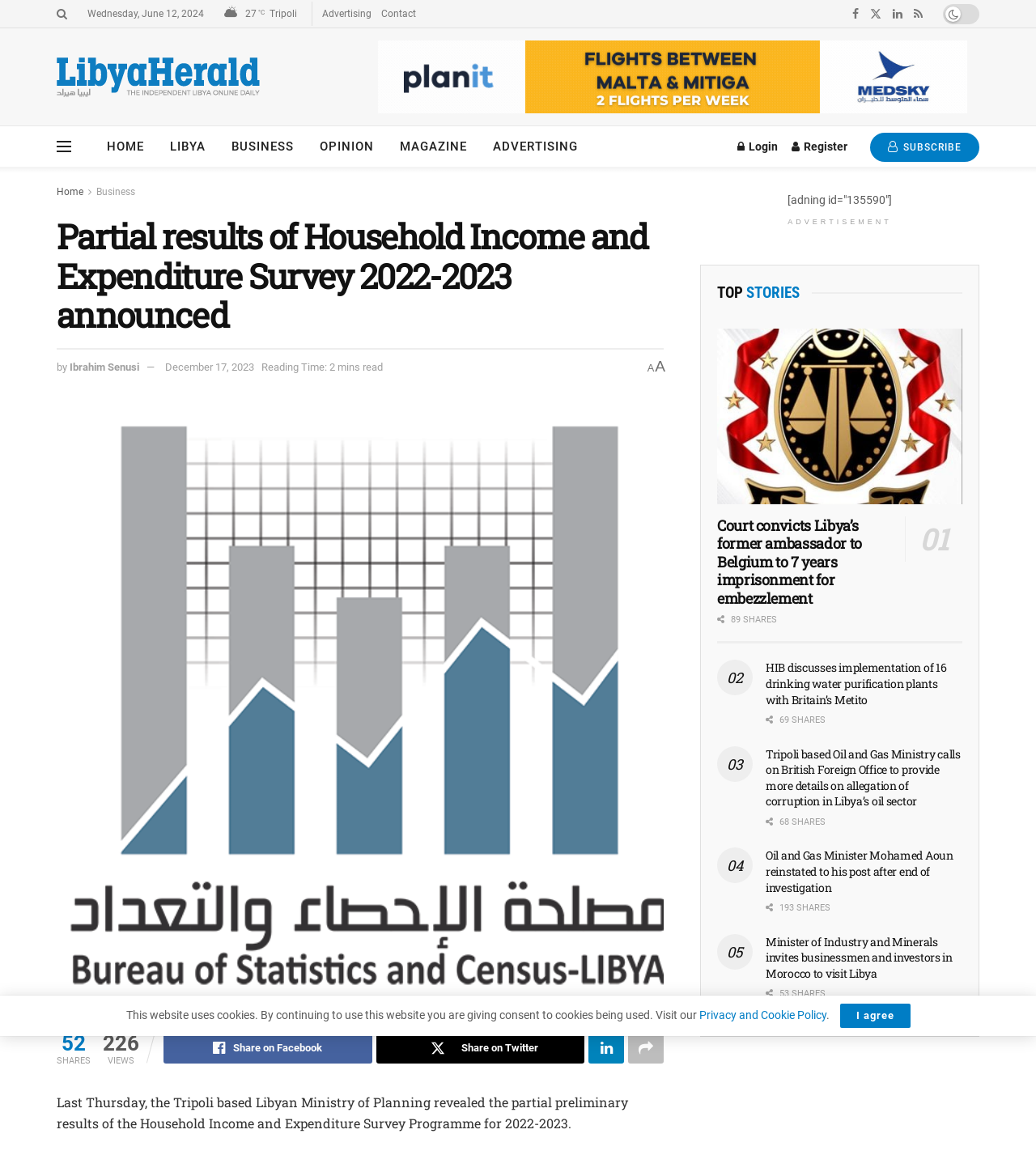What is the current temperature in Tripoli?
Please give a detailed and thorough answer to the question, covering all relevant points.

The current temperature in Tripoli can be found in the top section of the webpage, where it is displayed as '27°C'.